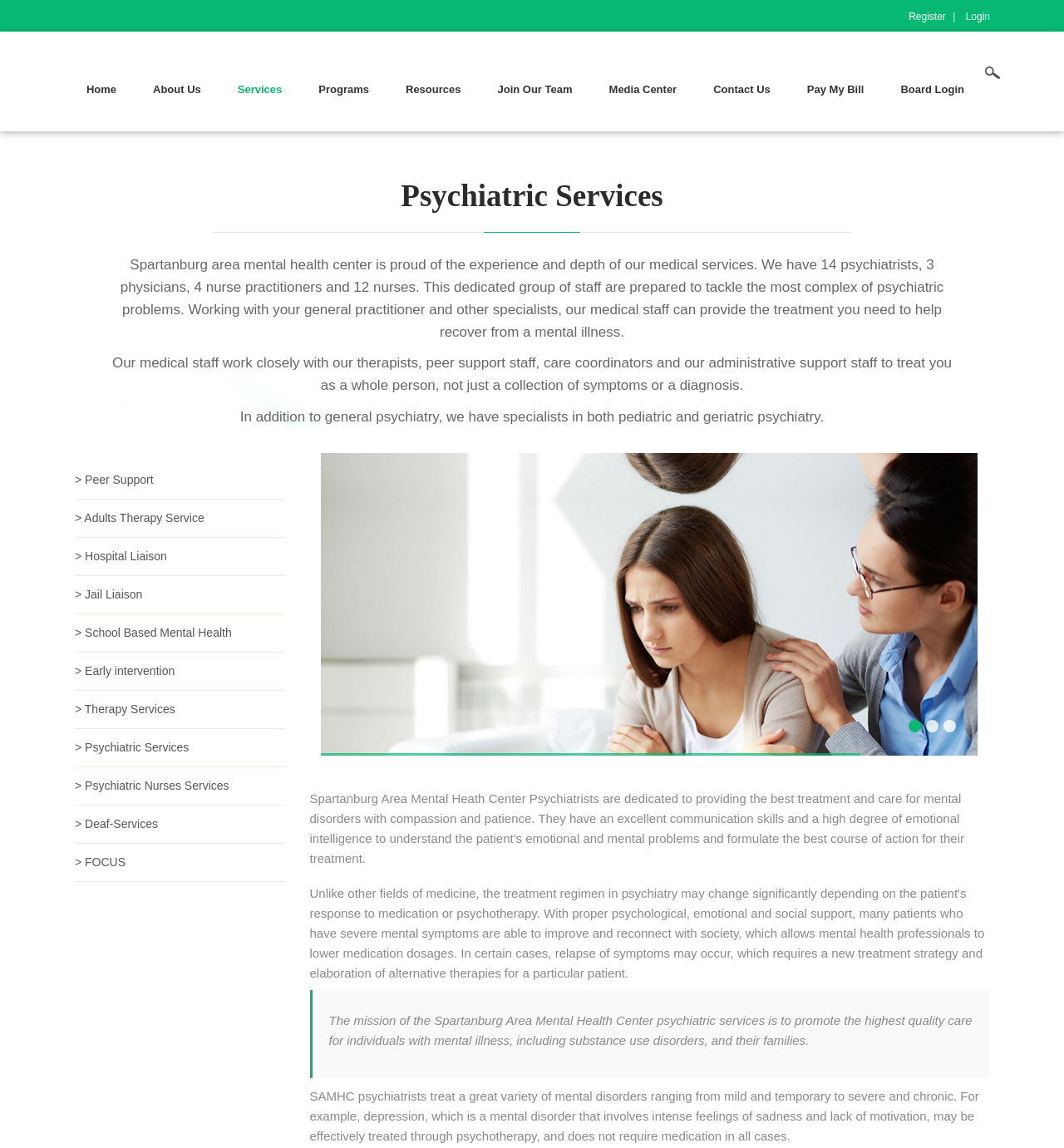Show the bounding box coordinates of the element that should be clicked to complete the task: "Learn more about our sponsors".

None